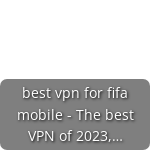Describe every detail you can see in the image.

This image serves as a visual link to an article titled "best vpn for fifa mobile - The best VPN of 2023," which suggests that the content discusses optimal VPN options specifically suited for mobile gaming, particularly FIFA. The emphasis likely lies on VPN features that enhance online security and provide fast, reliable connections for a seamless gaming experience. This resource may also include comparisons of different VPN services, highlighting their strengths and weaknesses in the context of mobile gameplay.